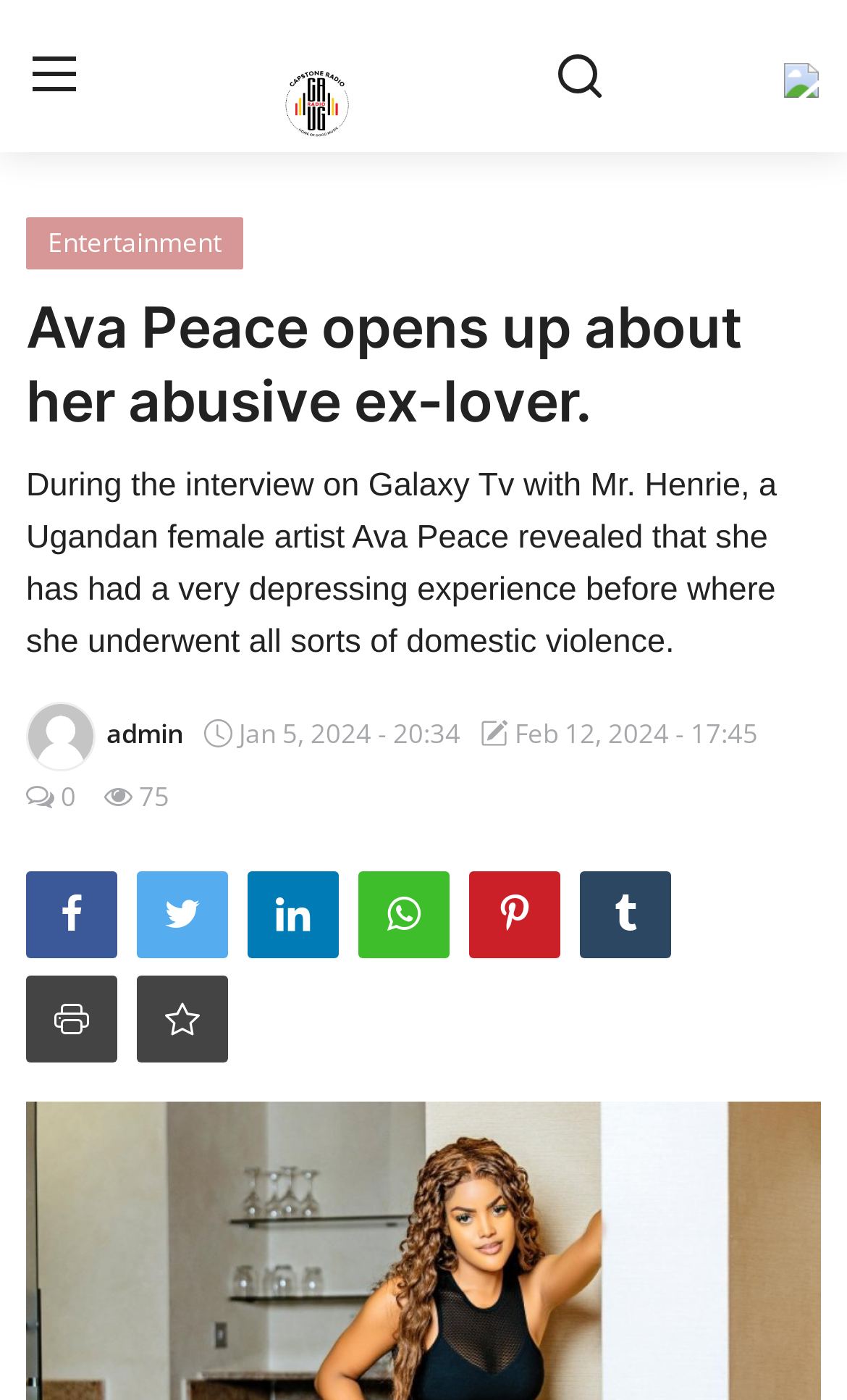Identify the bounding box coordinates for the element that needs to be clicked to fulfill this instruction: "Click on HashiCorp Discuss". Provide the coordinates in the format of four float numbers between 0 and 1: [left, top, right, bottom].

None